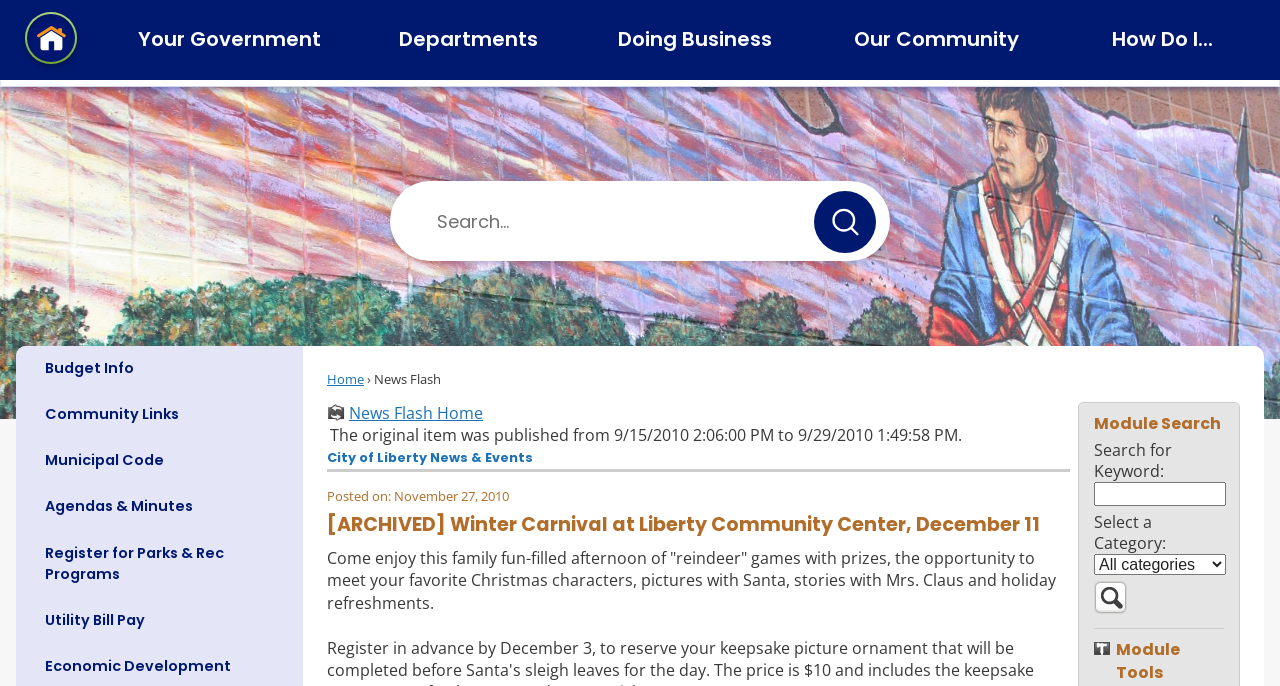What is the date of the Winter Carnival event?
Please give a detailed answer to the question using the information shown in the image.

The webpage mentions that the Winter Carnival event will be held on Saturday, December 11, from 2 p.m. to 5 p.m. at the Liberty Community Center.